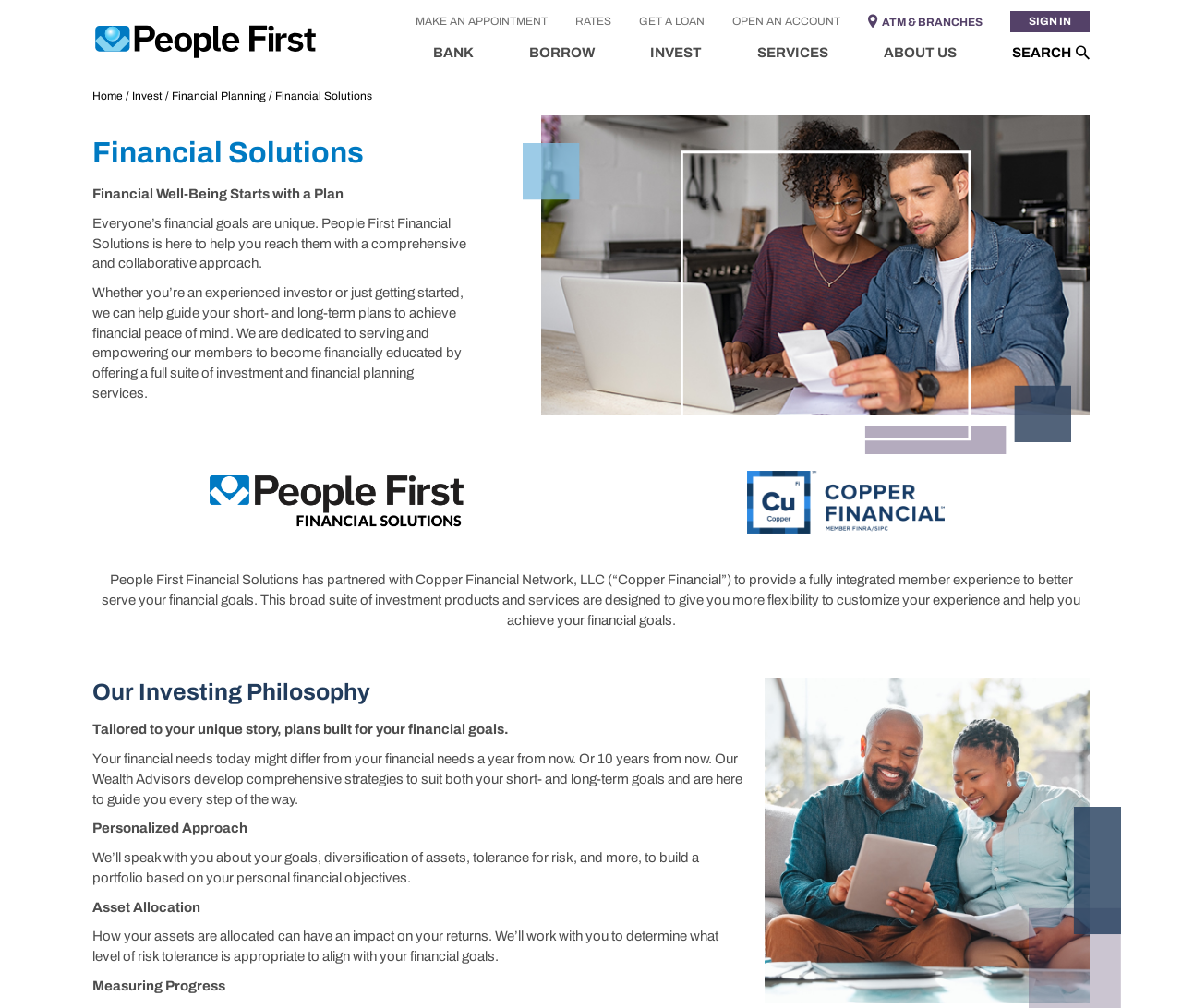What is the importance of asset allocation?
Please answer the question with as much detail and depth as you can.

I found the answer by reading the static text on the webpage, which states 'How your assets are allocated can have an impact on your returns.' This suggests that the importance of asset allocation lies in its potential impact on an individual's financial returns.